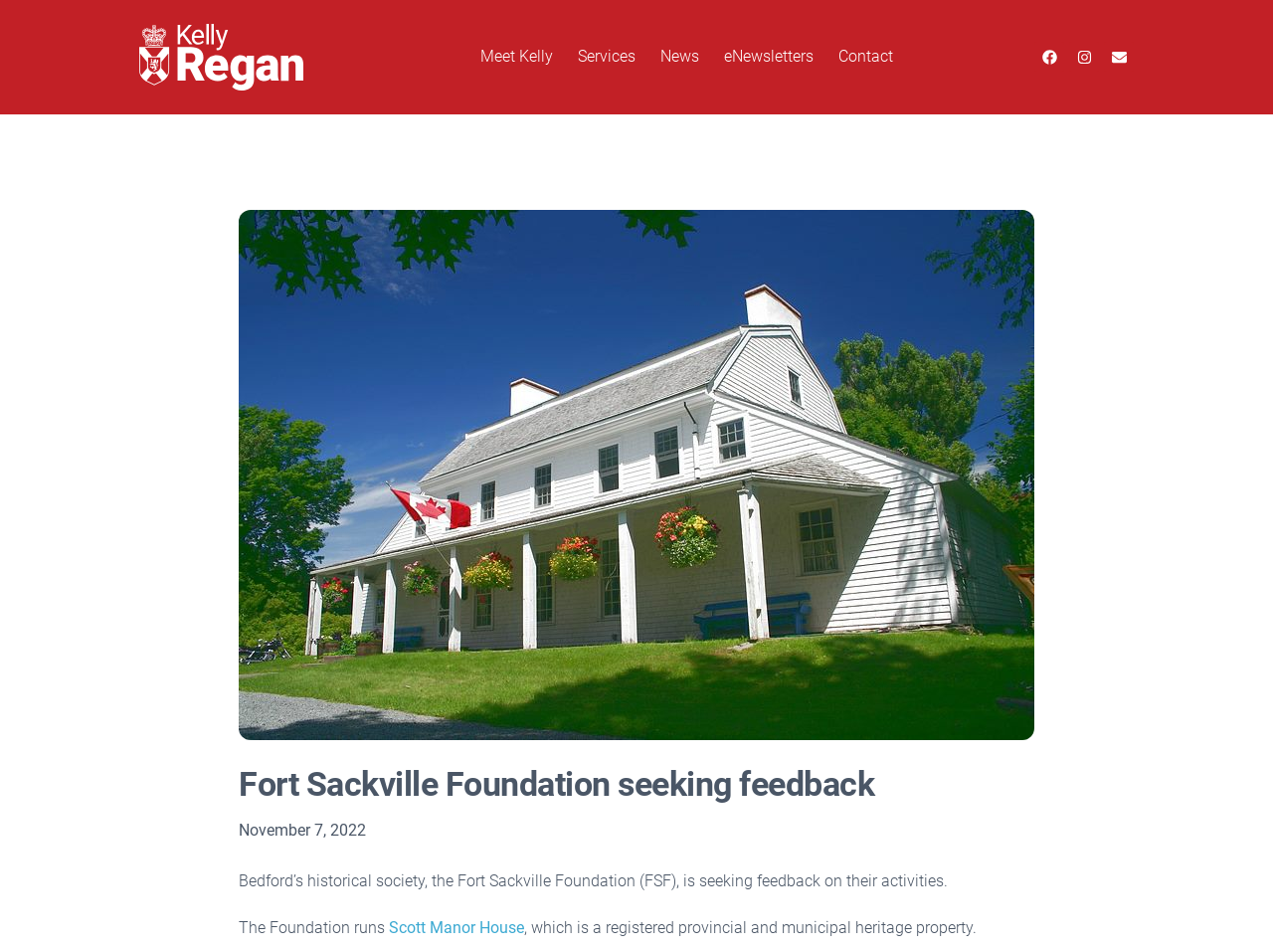What is the purpose of the Fort Sackville Foundation?
Provide a thorough and detailed answer to the question.

The purpose of the Fort Sackville Foundation can be inferred from the text 'Bedford’s historical society, the Fort Sackville Foundation (FSF), is seeking feedback on their activities.' which indicates that the foundation is seeking feedback on their activities.